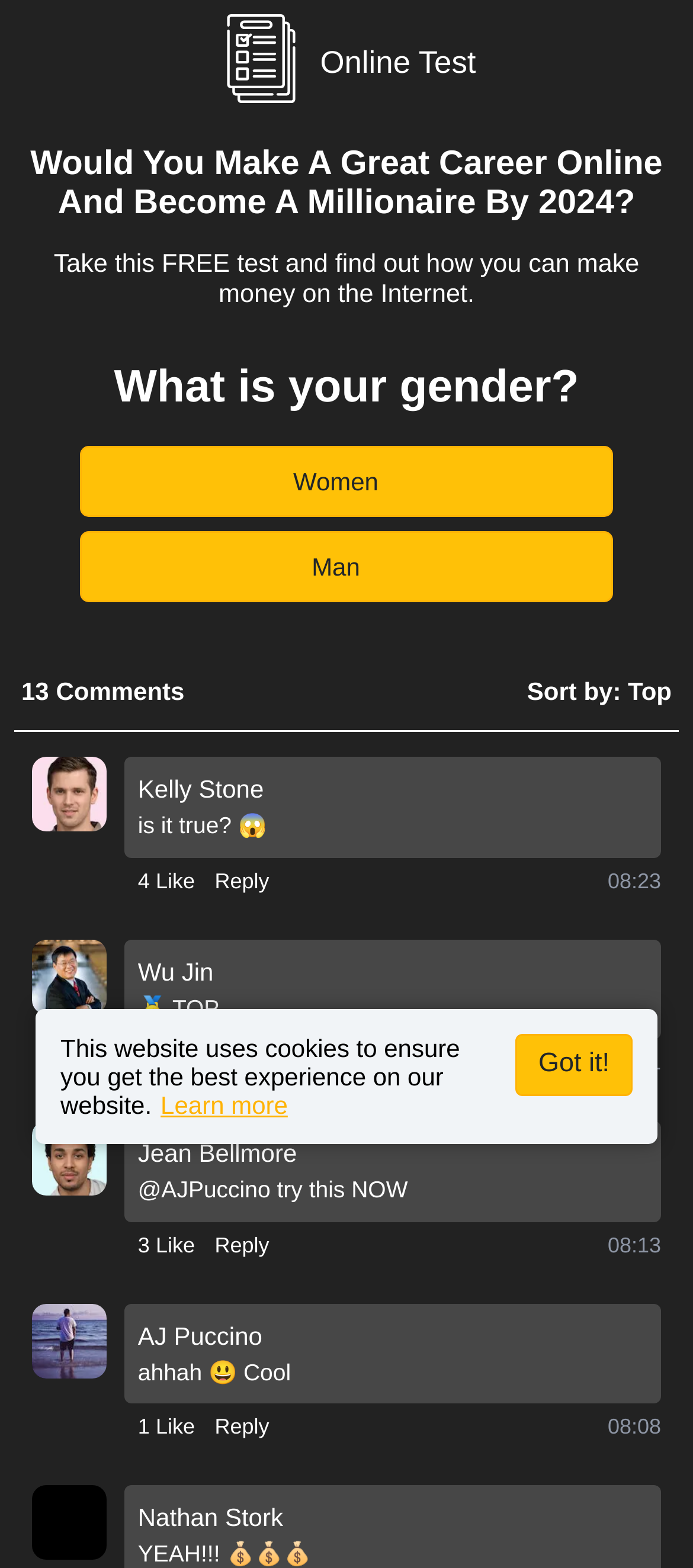What is the time of the last comment?
Please look at the screenshot and answer in one word or a short phrase.

08:08